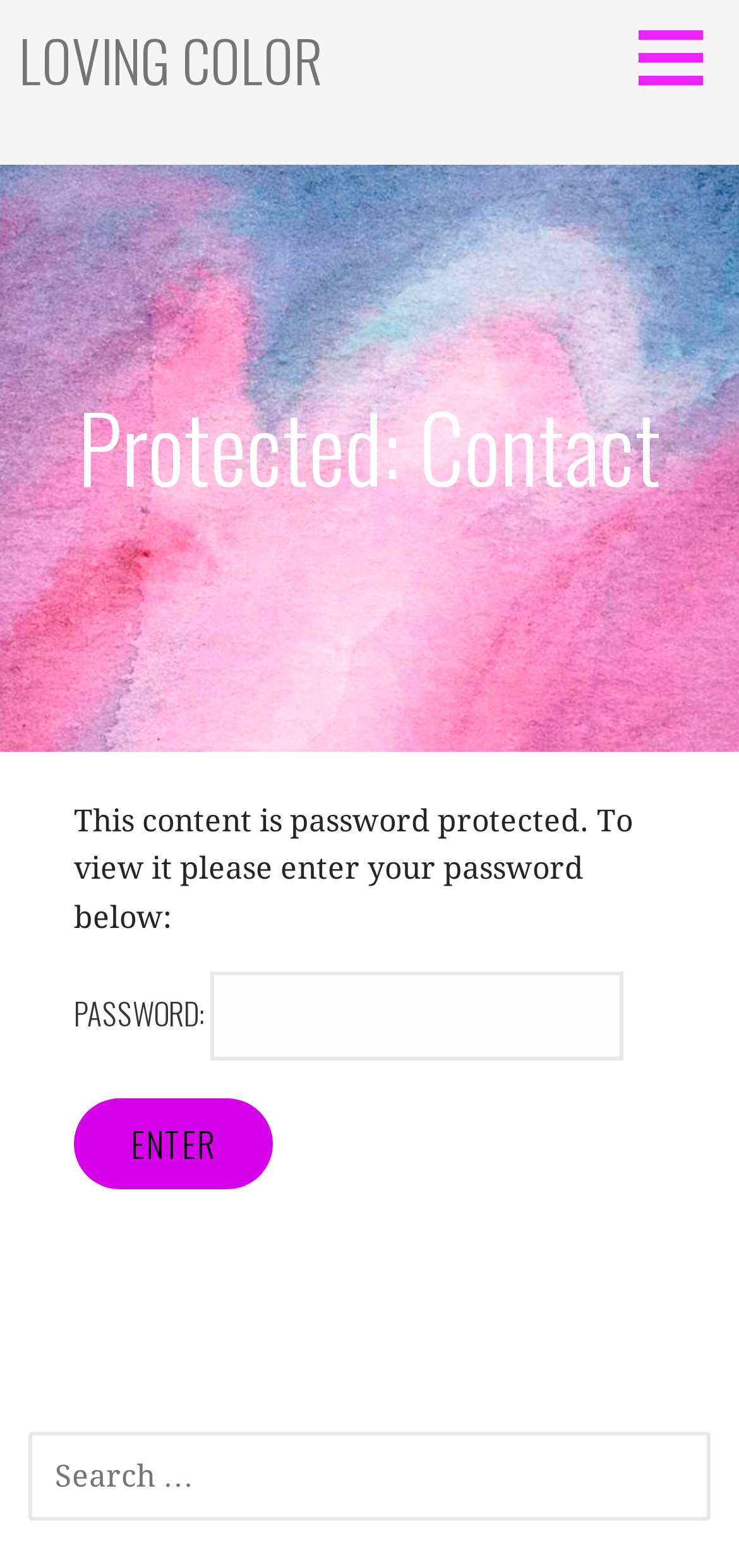With reference to the image, please provide a detailed answer to the following question: What is the theme or tone of this webpage?

The webpage's title 'Contact – Loving color' and the subtitle 'Thinking with the Heart' suggest that the website has a loving or heart-centered theme or tone.